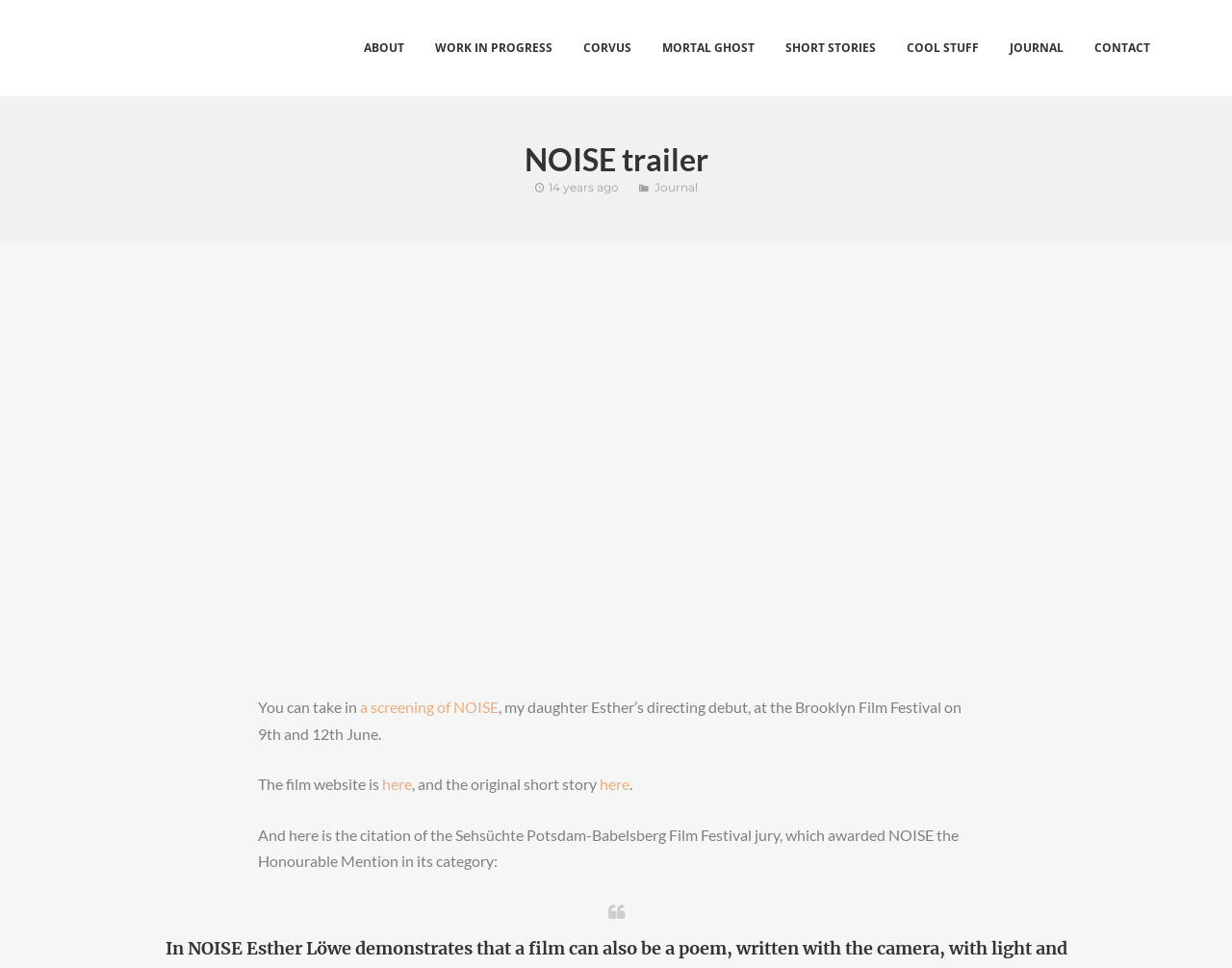Determine the bounding box for the UI element that matches this description: "Work in Progress".

[0.341, 0.0, 0.46, 0.099]